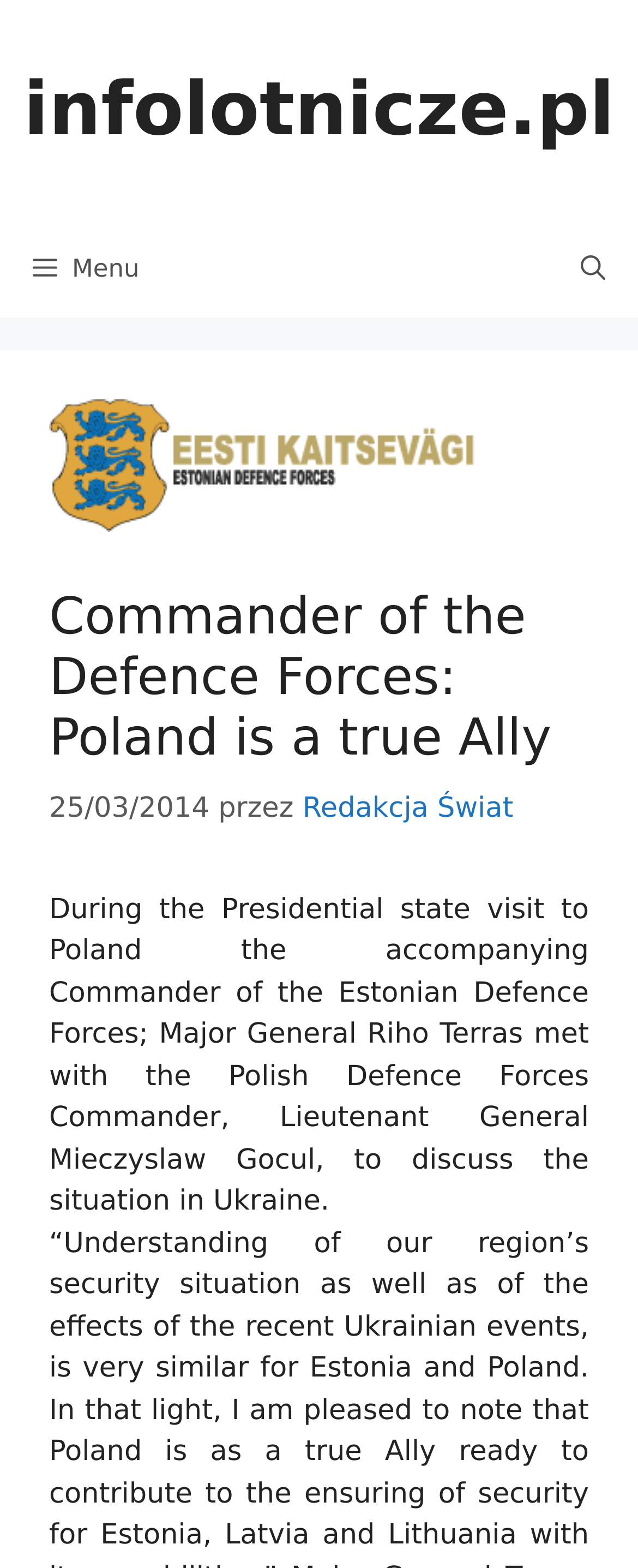Who met with the Polish Defence Forces Commander?
Using the image, respond with a single word or phrase.

Major General Riho Terras